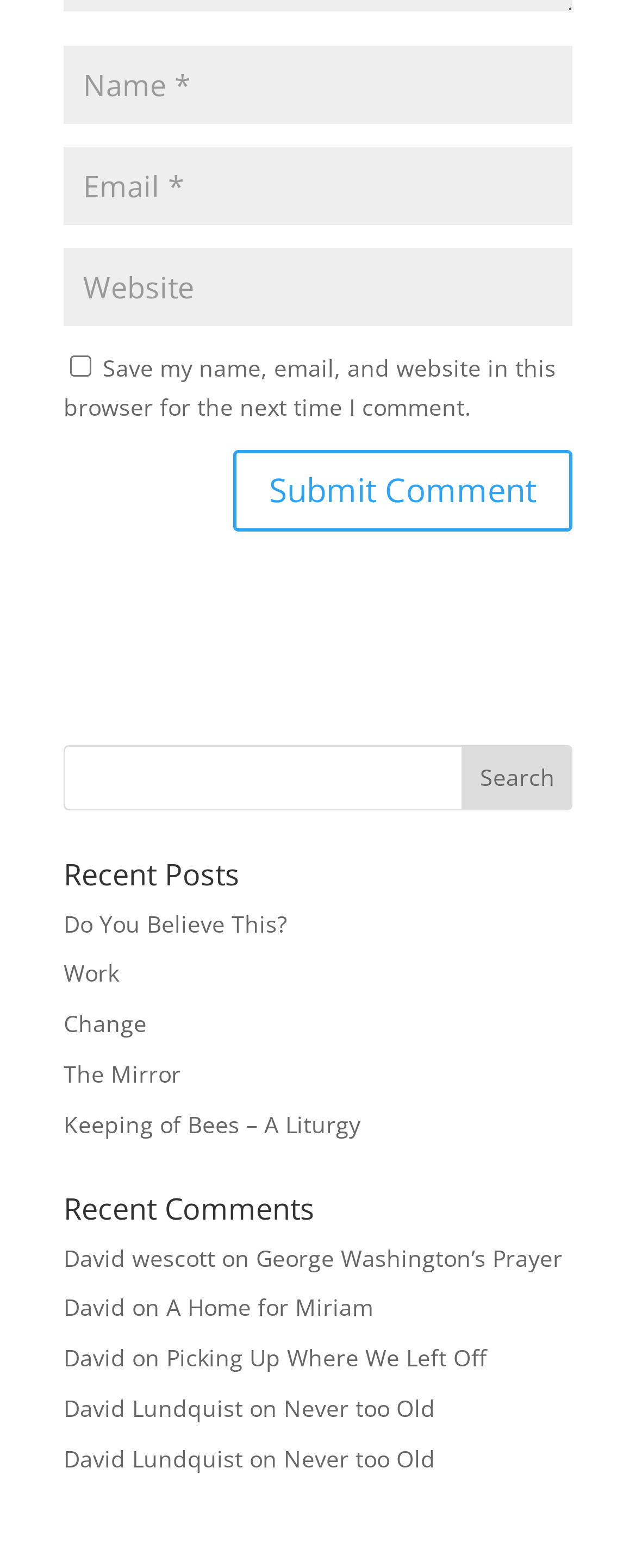Please determine the bounding box coordinates of the element's region to click in order to carry out the following instruction: "Search for something". The coordinates should be four float numbers between 0 and 1, i.e., [left, top, right, bottom].

[0.727, 0.475, 0.9, 0.516]